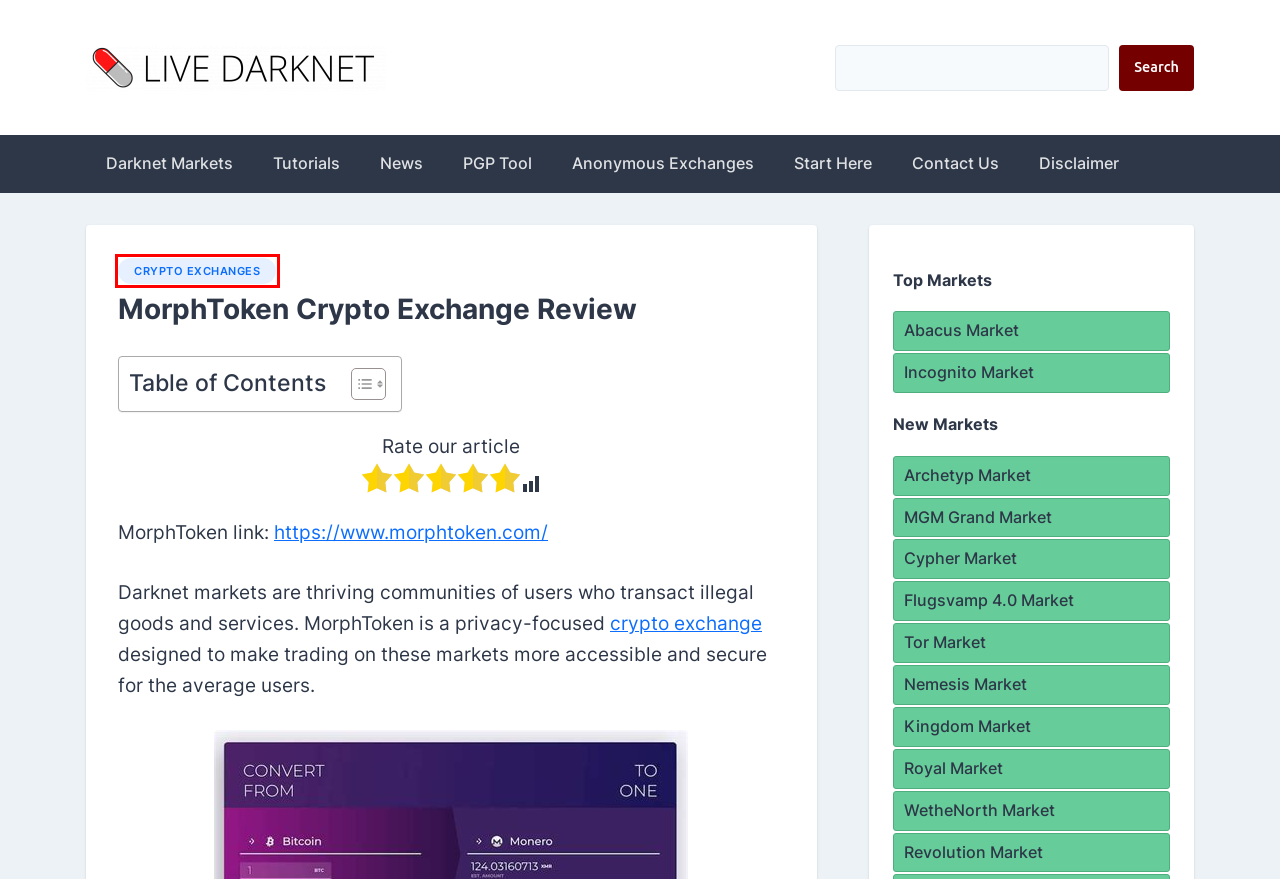Examine the screenshot of the webpage, which has a red bounding box around a UI element. Select the webpage description that best fits the new webpage after the element inside the red bounding box is clicked. Here are the choices:
A. LiveDarknet - Best Darknet Source
B. Darknet Markets List 2024 - LiveDarknet
C. Contact Us - LiveDarknet
D. Dread Forum - LiveDarknet
E. MorphToken
F. Crypto Exchanges Archives - LiveDarknet
G. Blender.io Bitcoin Mixer - LiveDarknet
H. OPSEC 101: PGP Keys and Secret Identities - LiveDarknet

F